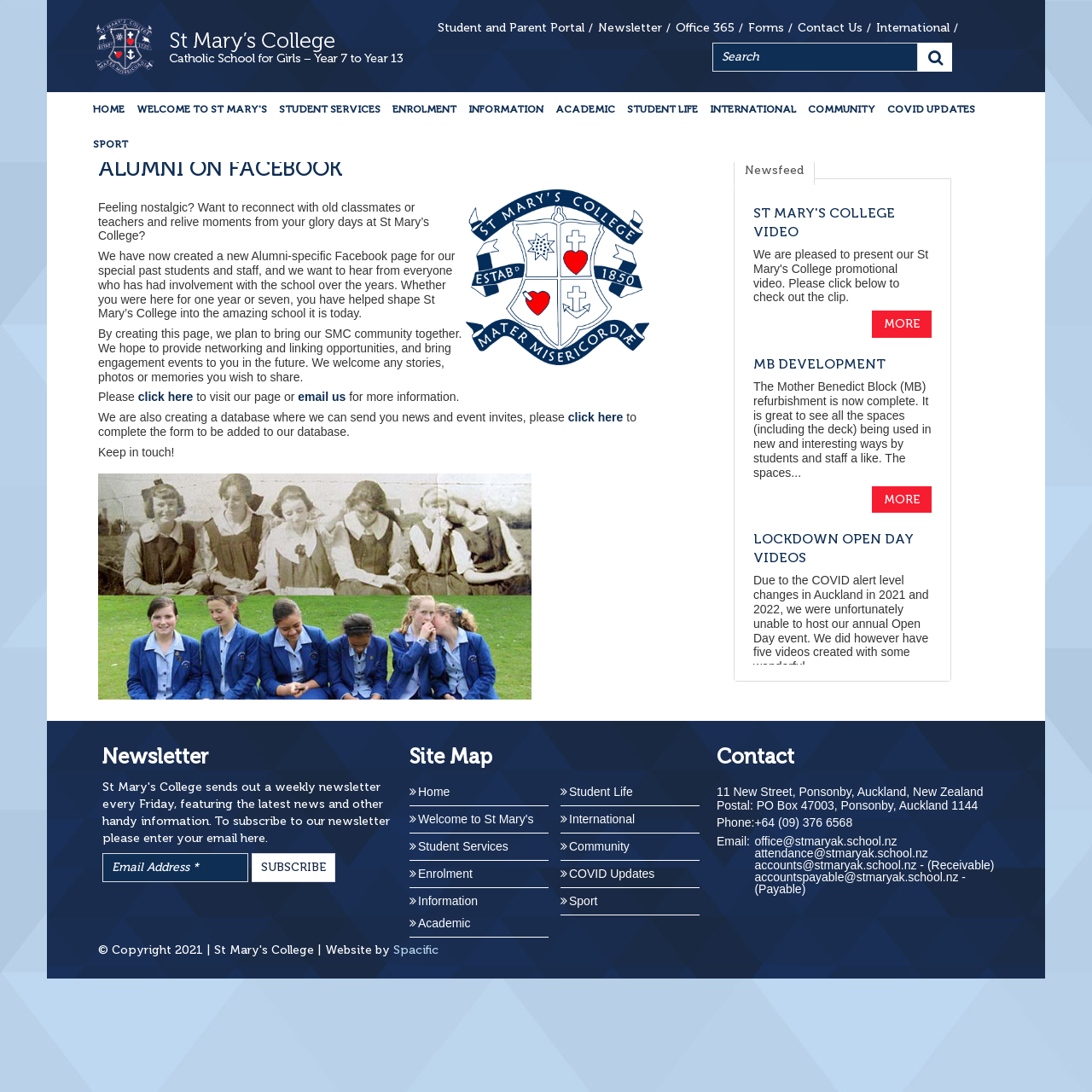What is the address of the college?
With the help of the image, please provide a detailed response to the question.

The address of the college can be found in the StaticText element with the text '11 New Street, Ponsonby, Auckland, New Zealand' in the Contact section of the webpage.